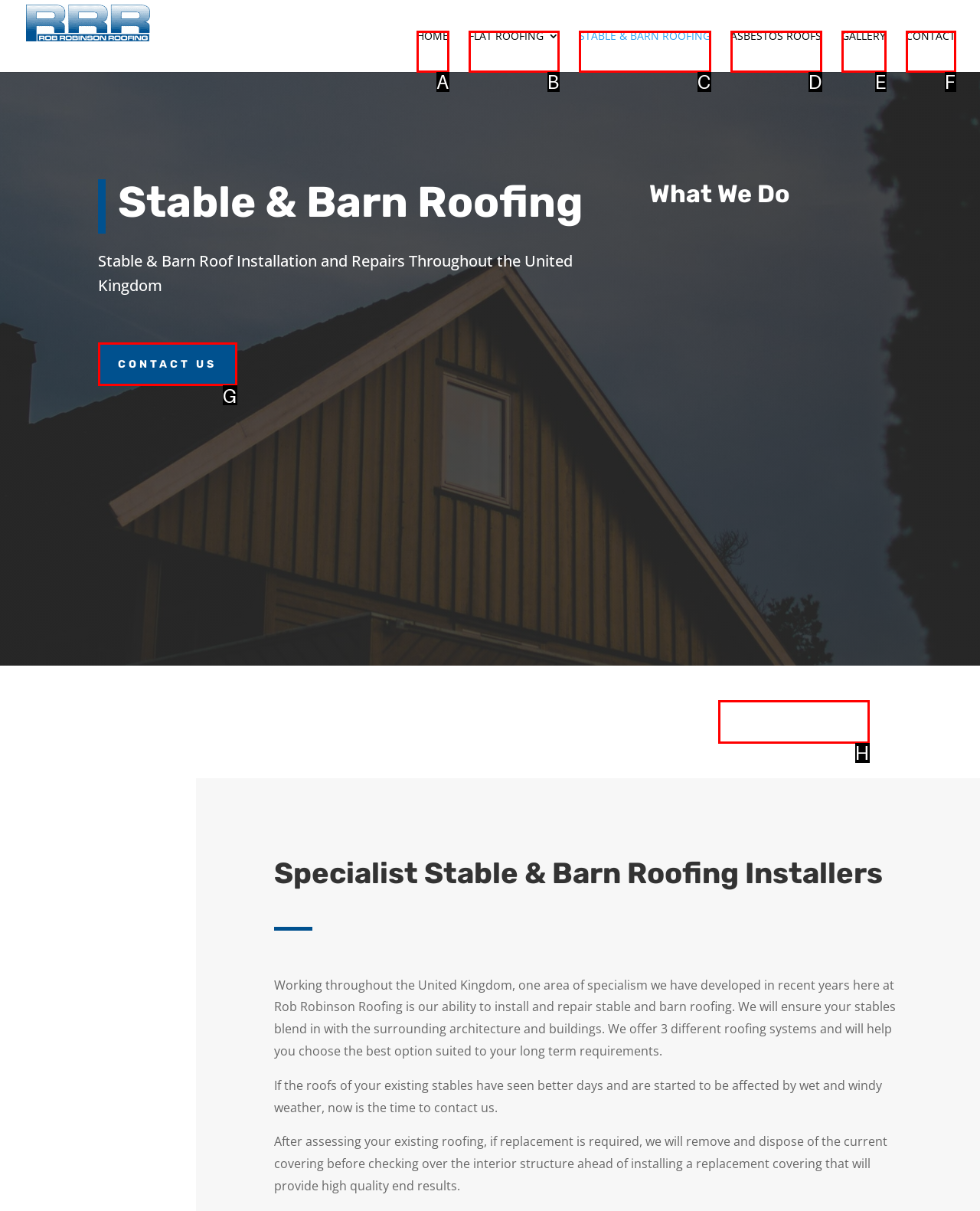Using the description: Stable & Barn Roofing, find the HTML element that matches it. Answer with the letter of the chosen option.

C